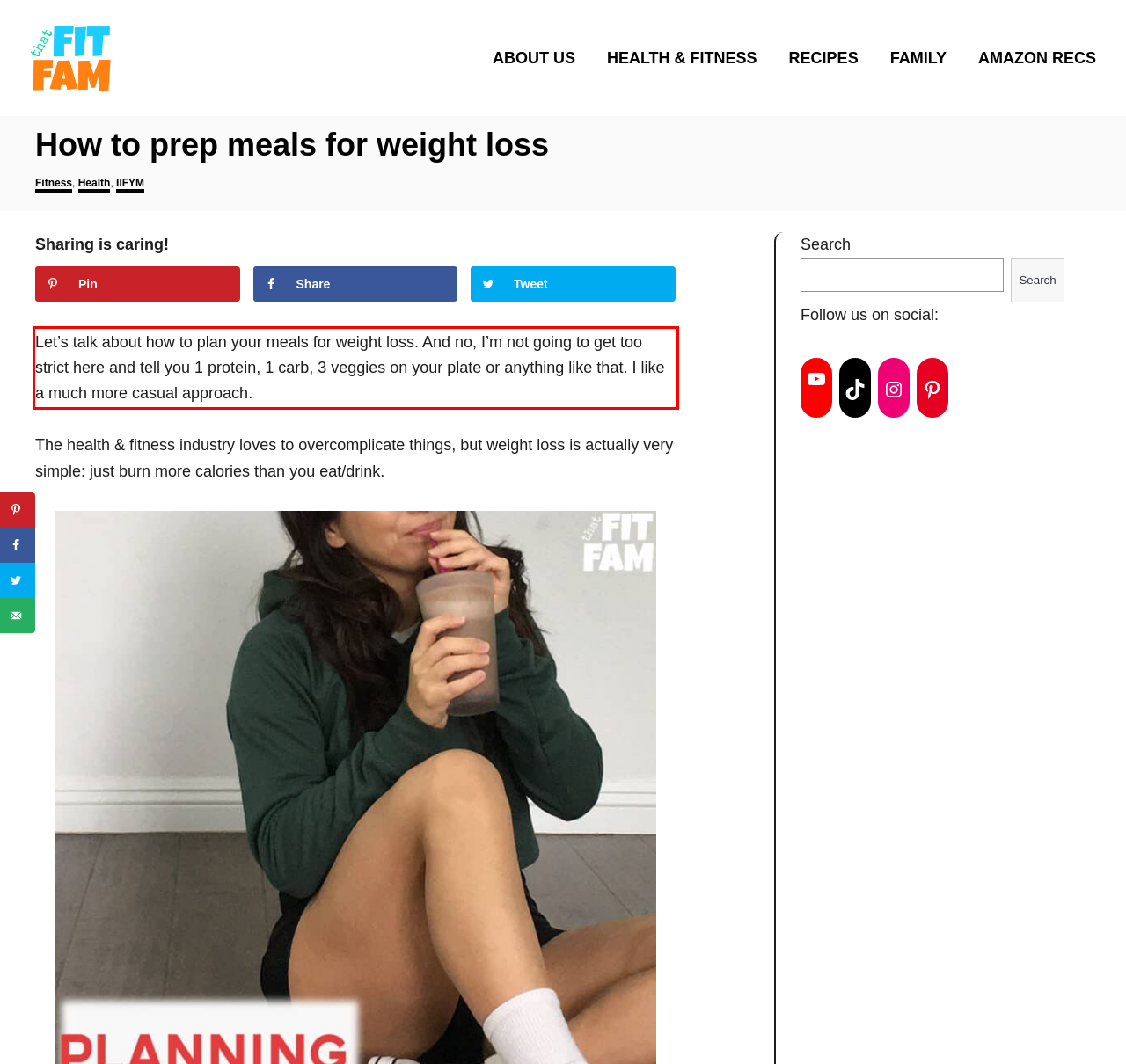Analyze the screenshot of a webpage where a red rectangle is bounding a UI element. Extract and generate the text content within this red bounding box.

Let’s talk about how to plan your meals for weight loss. And no, I’m not going to get too strict here and tell you 1 protein, 1 carb, 3 veggies on your plate or anything like that. I like a much more casual approach.